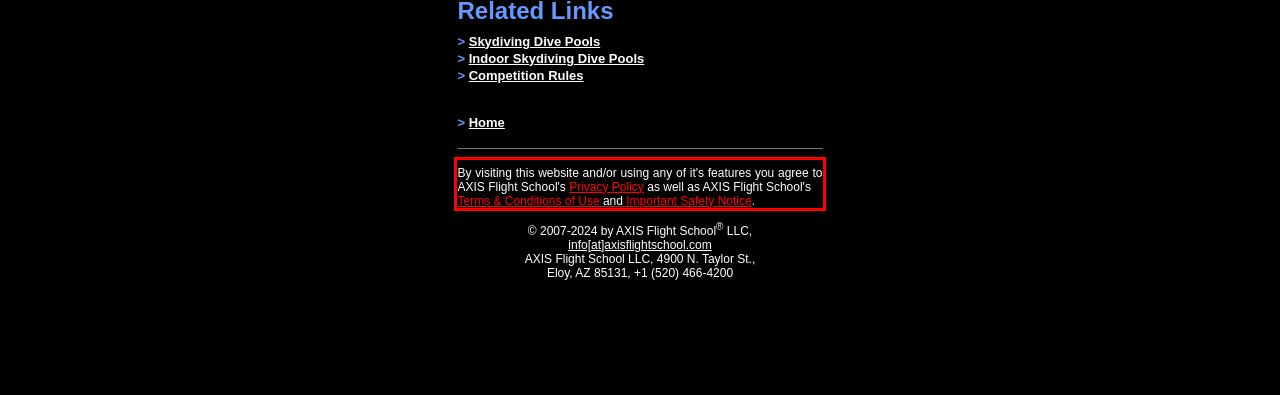You have a screenshot of a webpage with a red bounding box. Use OCR to generate the text contained within this red rectangle.

By visiting this website and/or using any of it's features you agree to AXIS Flight School's Privacy Policy as well as AXIS Flight School's Terms & Conditions of Use and Important Safety Notice.